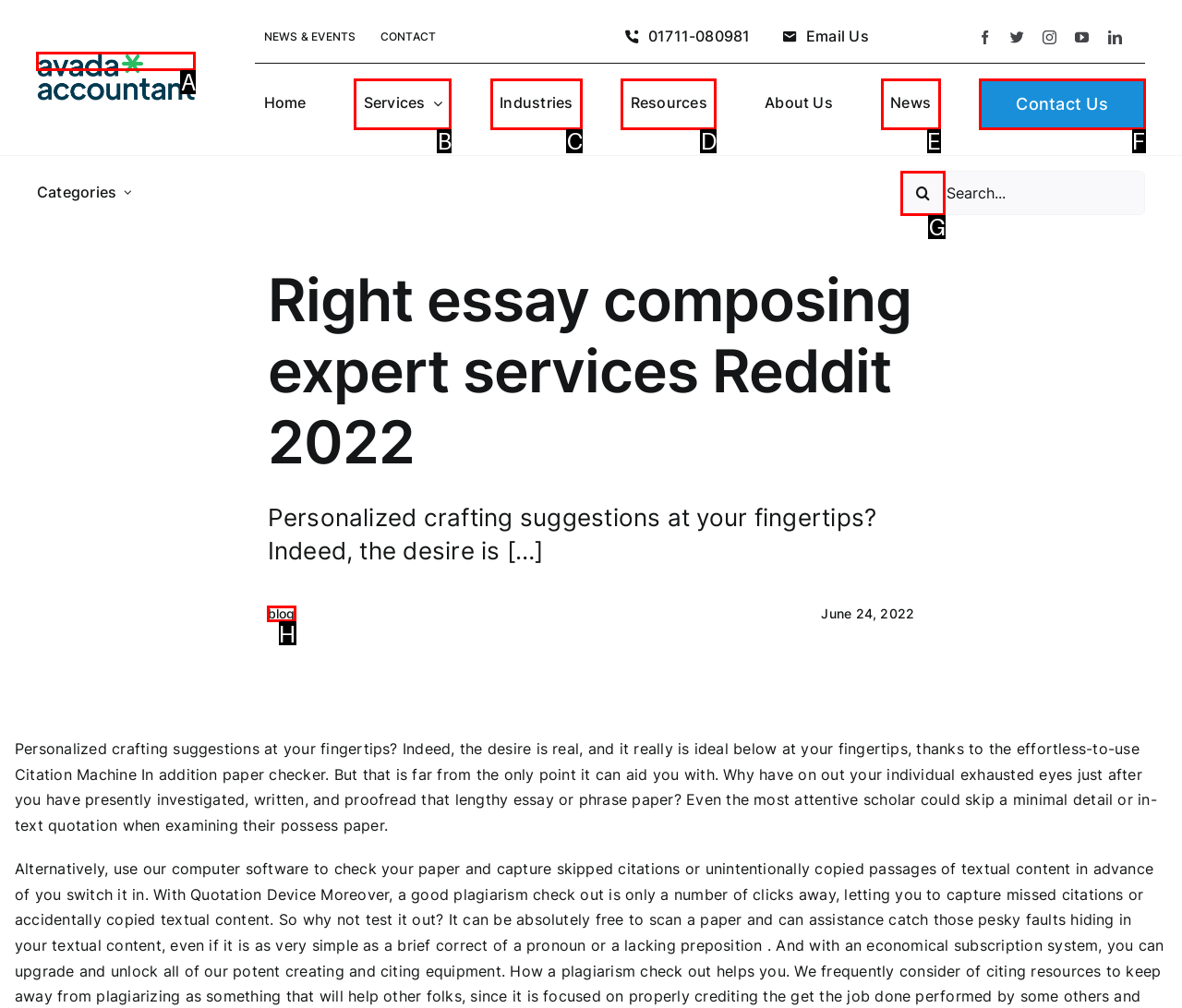Which letter corresponds to the correct option to complete the task: Visit the 'blog'?
Answer with the letter of the chosen UI element.

H